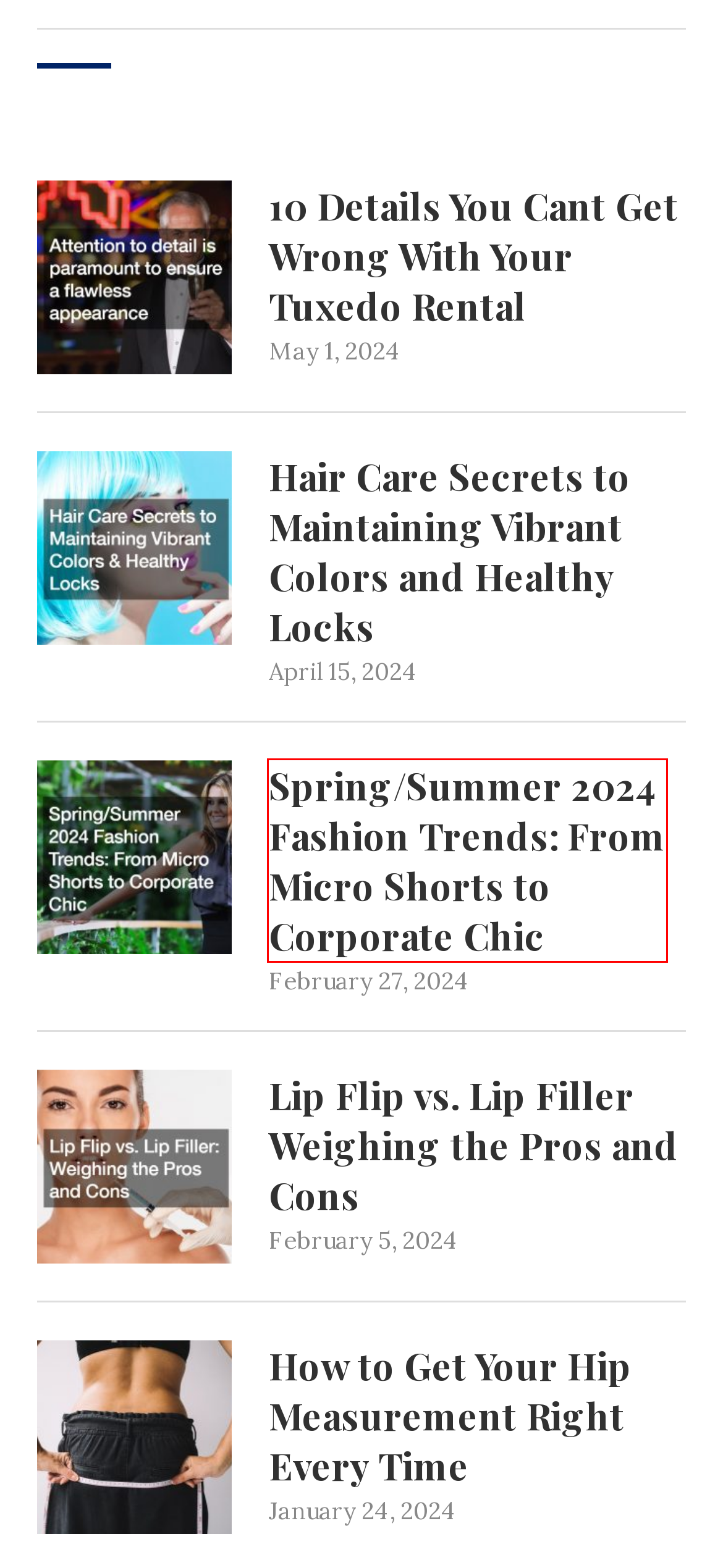You have a screenshot of a webpage with a red rectangle bounding box. Identify the best webpage description that corresponds to the new webpage after clicking the element within the red bounding box. Here are the candidates:
A. 8 Creative and Unique Proposal Ideas for Your Partner | Blue Line Style
B. Lip Flip vs. Lip Filler Weighing the Pros and Cons | Blue Line Style
C. 10 Details You Cant Get Wrong With Your Tuxedo Rental | Blue Line Style
D. Hair Care Secrets to Maintaining Vibrant Colors and Healthy Locks | Blue Line Style
E. Spring/Summer 2024 Fashion Trends: From Micro Shorts to Corporate Chic | Blue Line Style
F. Home Archives | Blue Line Style
G. A Detailed Guide on Proper Hip Measurement | Blue Line Style
H. How to Measure Waist for Pants: Your Guide to Perfect Fit| Blue Line Style

E